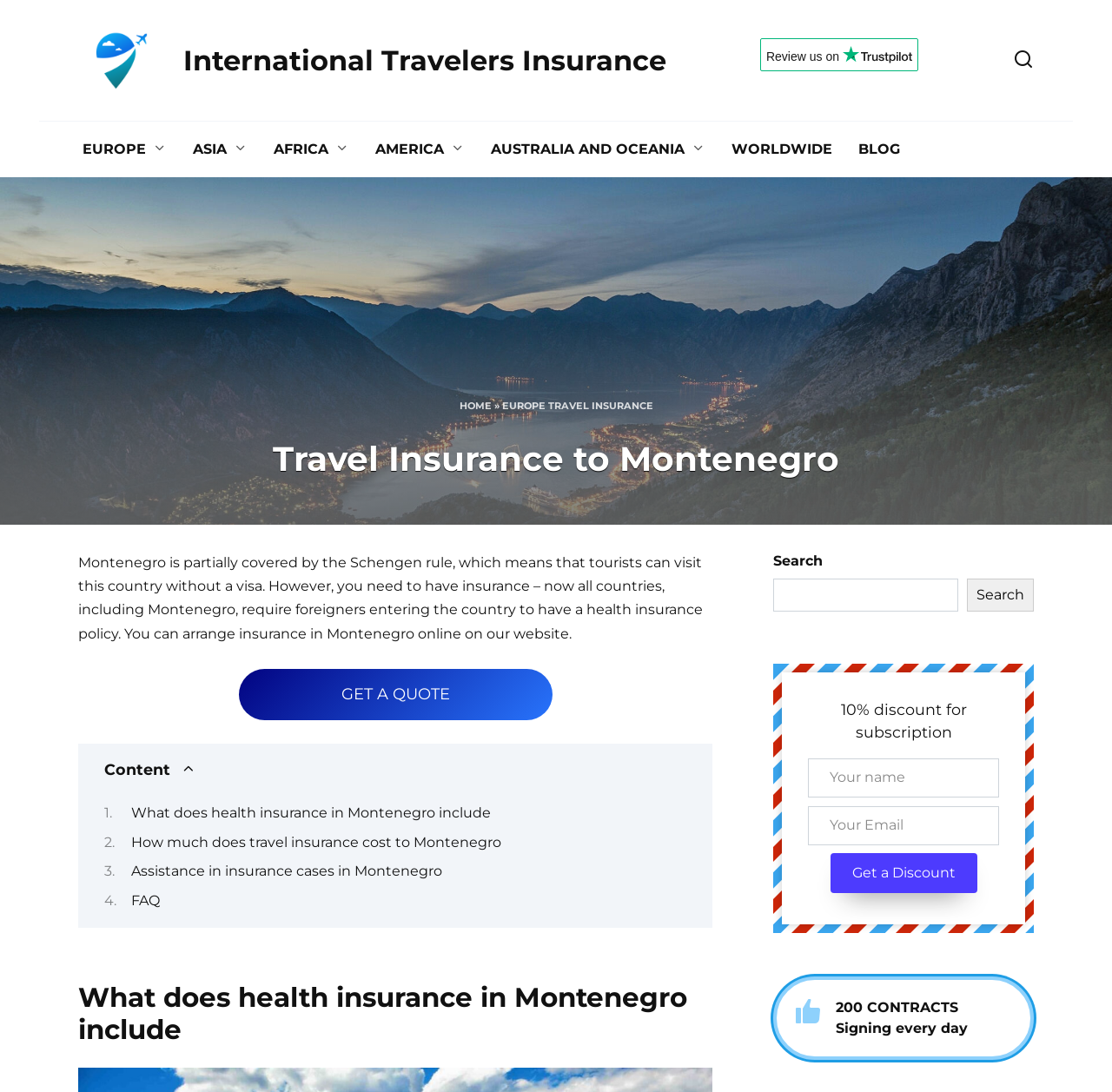Please determine the bounding box coordinates of the section I need to click to accomplish this instruction: "Search for something".

[0.695, 0.53, 0.862, 0.56]